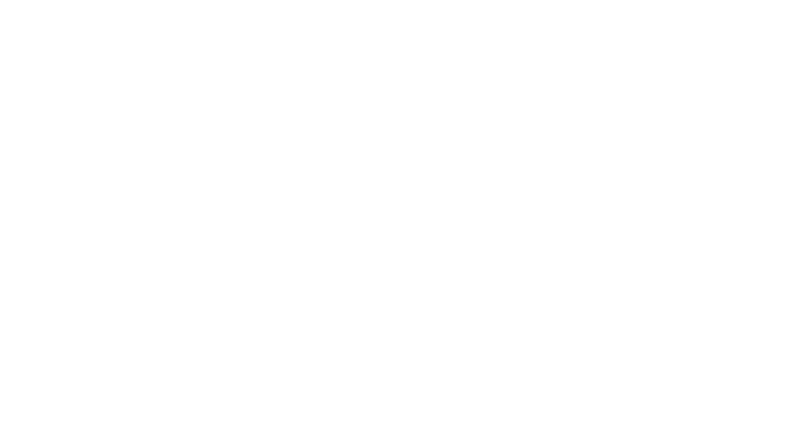Summarize the image with a detailed description that highlights all prominent details.

The image features an abstract design that complements the theme of self-improvement and beautifying one’s life. It visually resonates with the content of the article titled "9 Ways to Beautify Your Life," authored by Evita Ochel, which emphasizes practical tips and strategies for enhancing well-being and aesthetics in daily living. The design serves as a vibrant backdrop, encouraging readers to engage with the transformative ideas presented in the article, which was published on December 31, 2018, and updated on February 22, 2021. This visual element enhances the overall aesthetic of the webpage and aligns with the empowering message of personal growth and beauty.